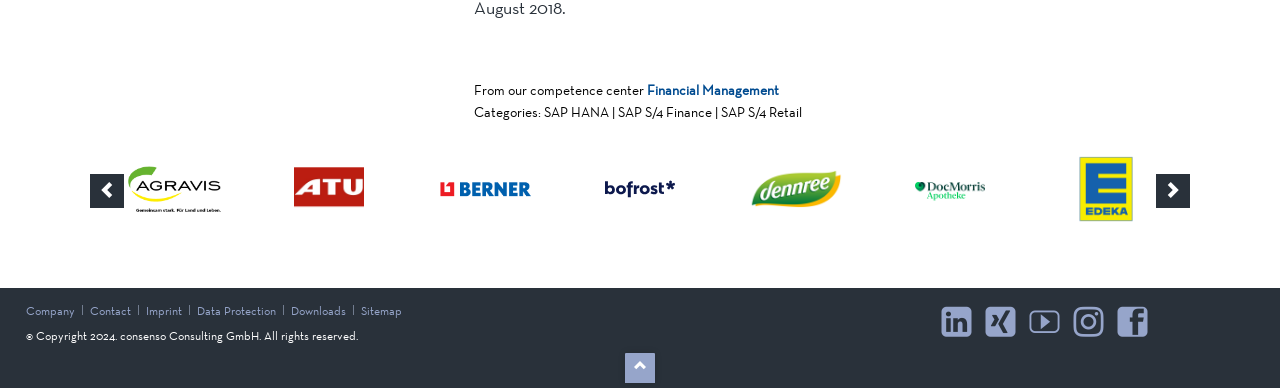Determine the bounding box for the described HTML element: "Contact". Ensure the coordinates are four float numbers between 0 and 1 in the format [left, top, right, bottom].

[0.07, 0.78, 0.102, 0.822]